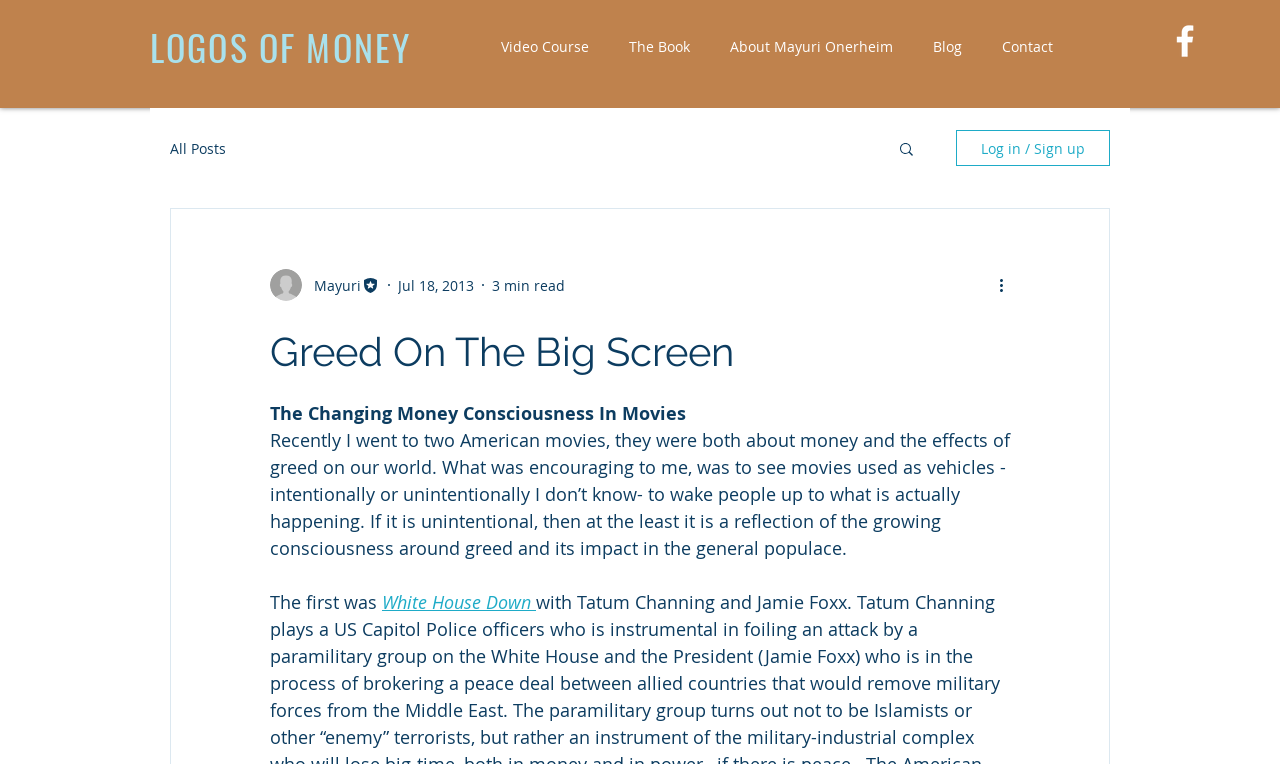Extract the main headline from the webpage and generate its text.

Greed On The Big Screen